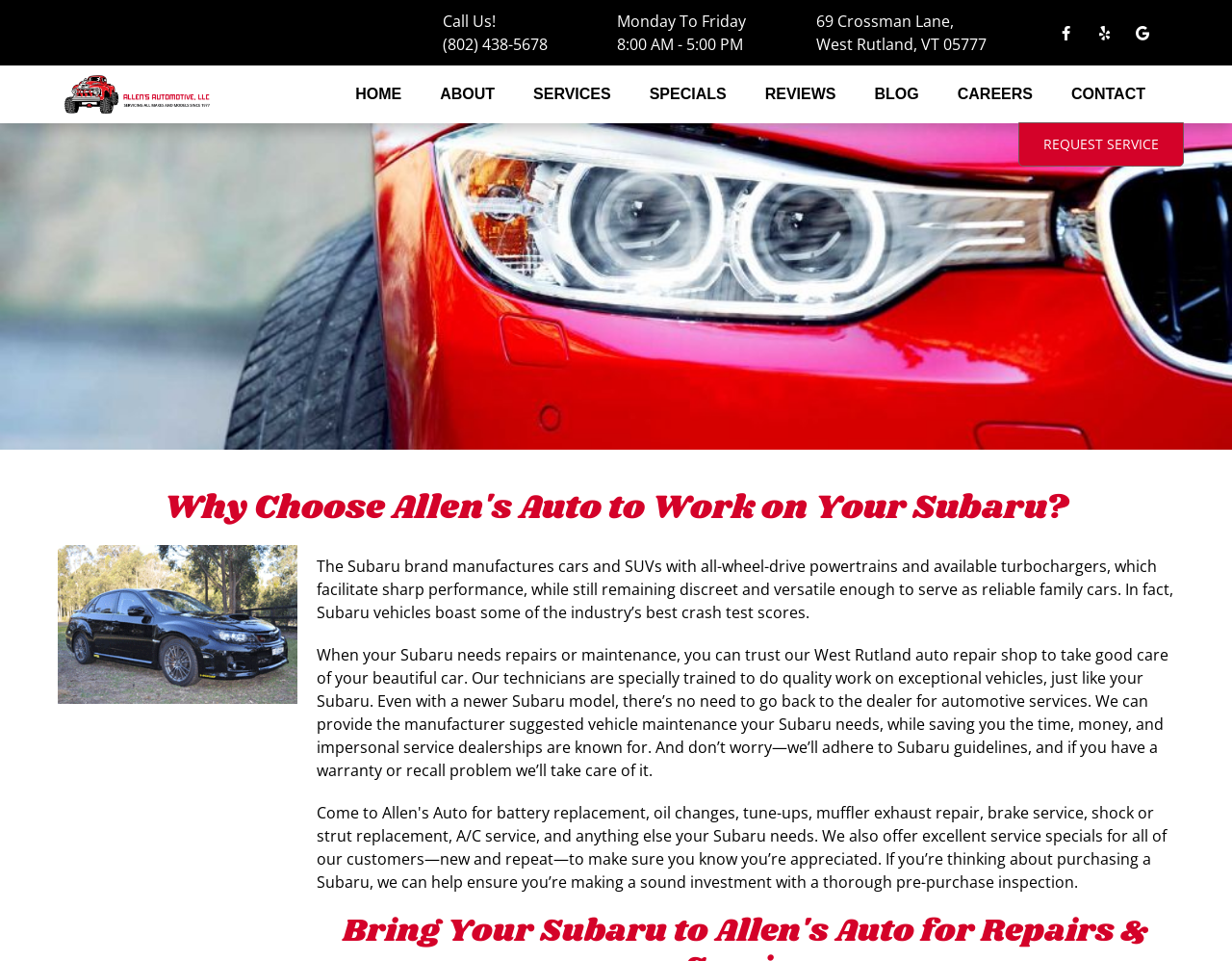Determine the bounding box coordinates of the region that needs to be clicked to achieve the task: "Call the phone number".

[0.36, 0.035, 0.445, 0.057]